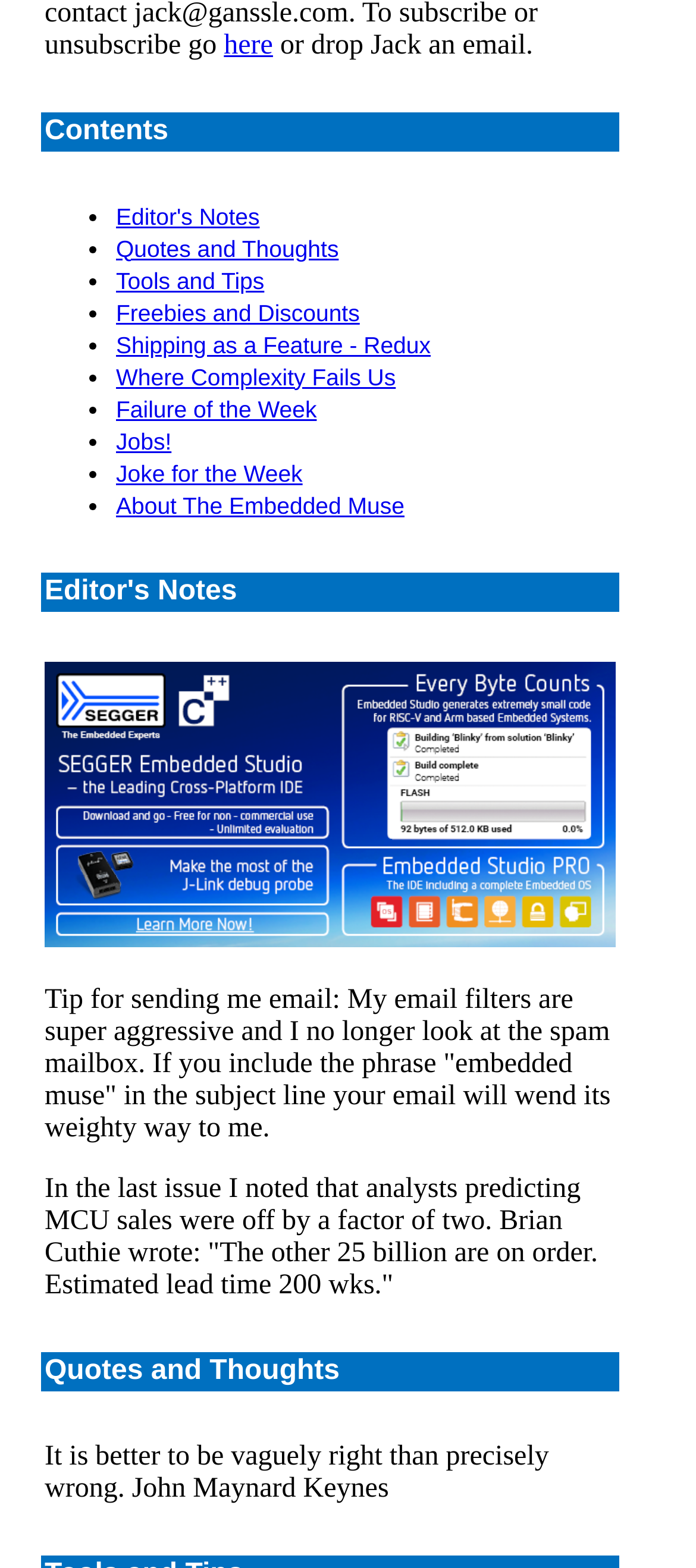Locate the UI element that matches the description Freebies and Discounts in the webpage screenshot. Return the bounding box coordinates in the format (top-left x, top-left y, bottom-right x, bottom-right y), with values ranging from 0 to 1.

[0.167, 0.191, 0.517, 0.208]